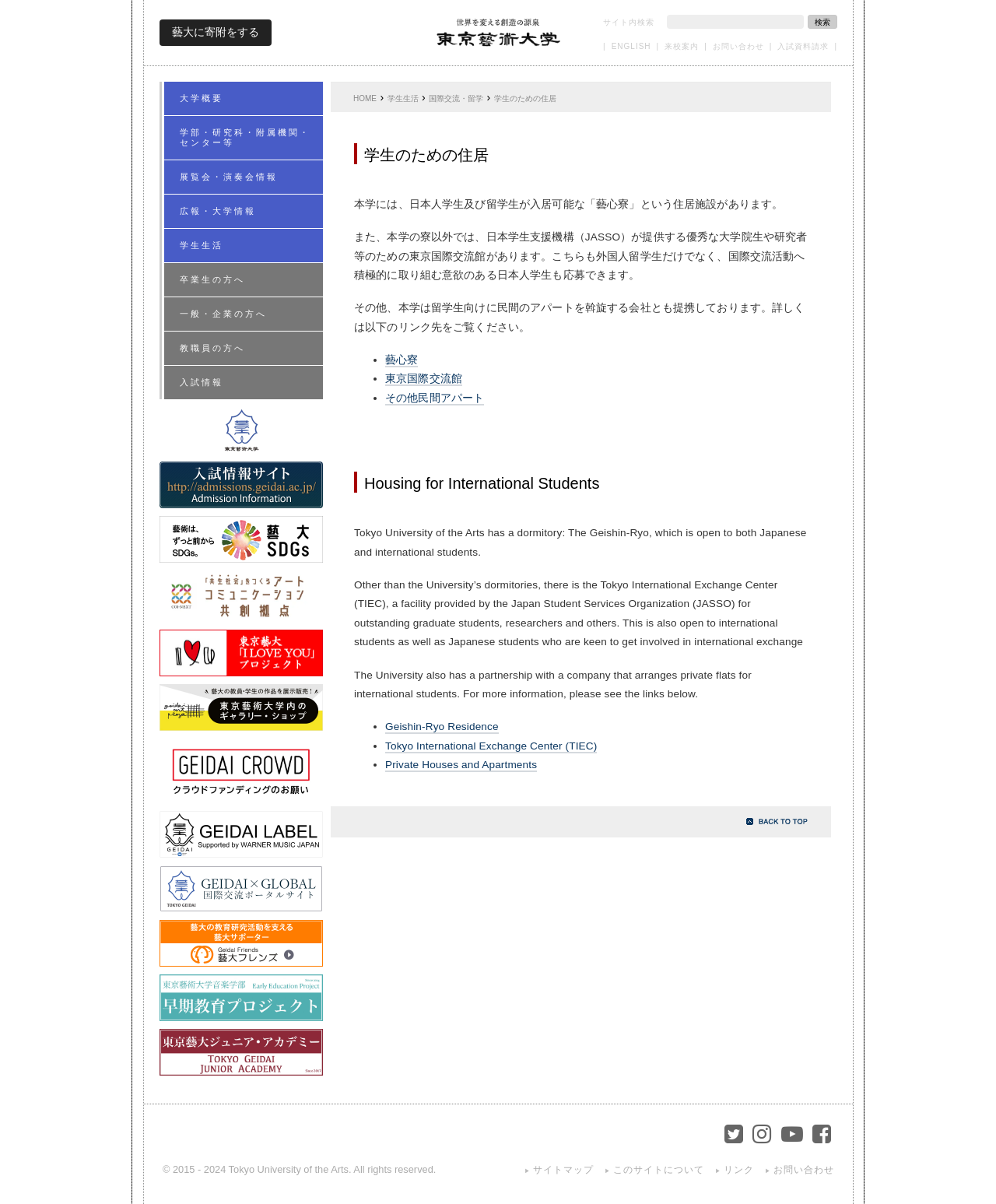Locate the bounding box coordinates of the element you need to click to accomplish the task described by this instruction: "check housing information for international students".

[0.355, 0.392, 0.811, 0.409]